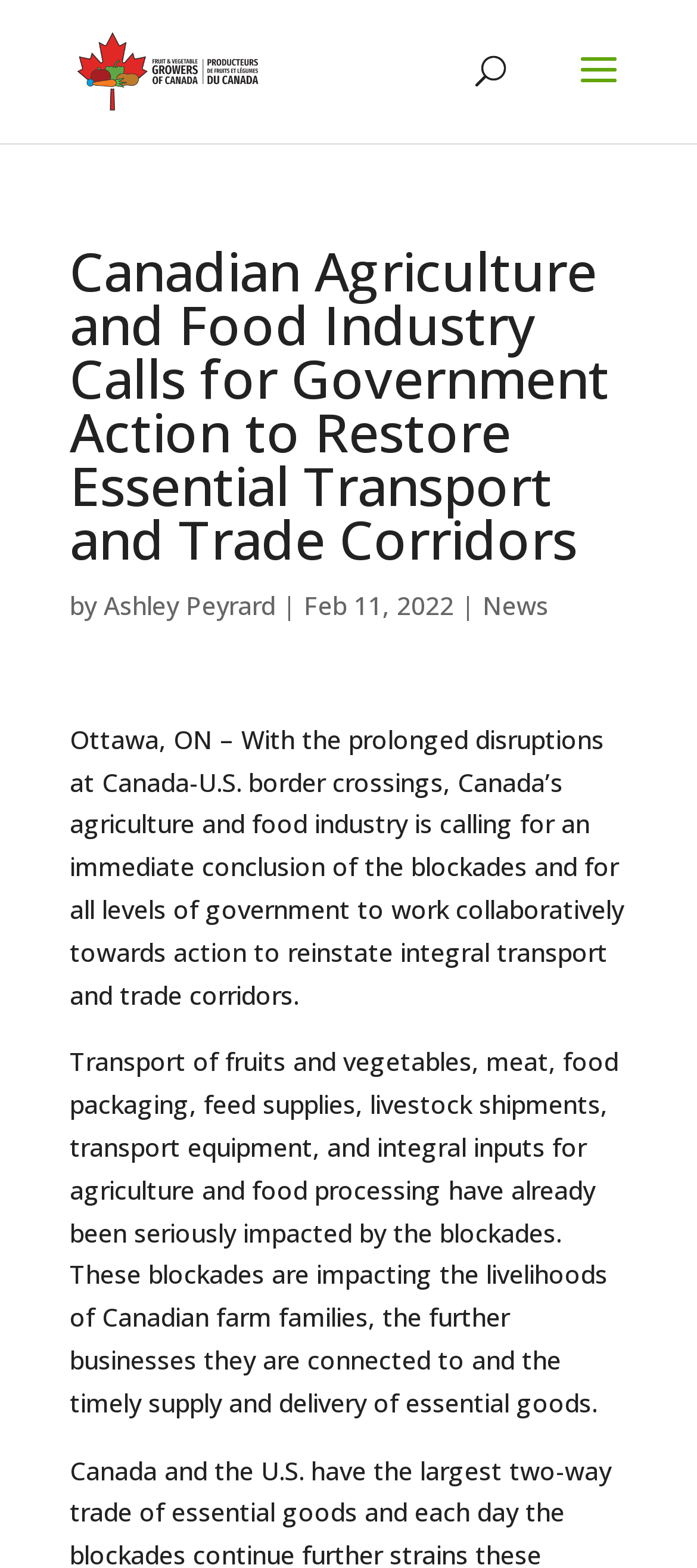When was the article published?
Examine the image and give a concise answer in one word or a short phrase.

Feb 11, 2022